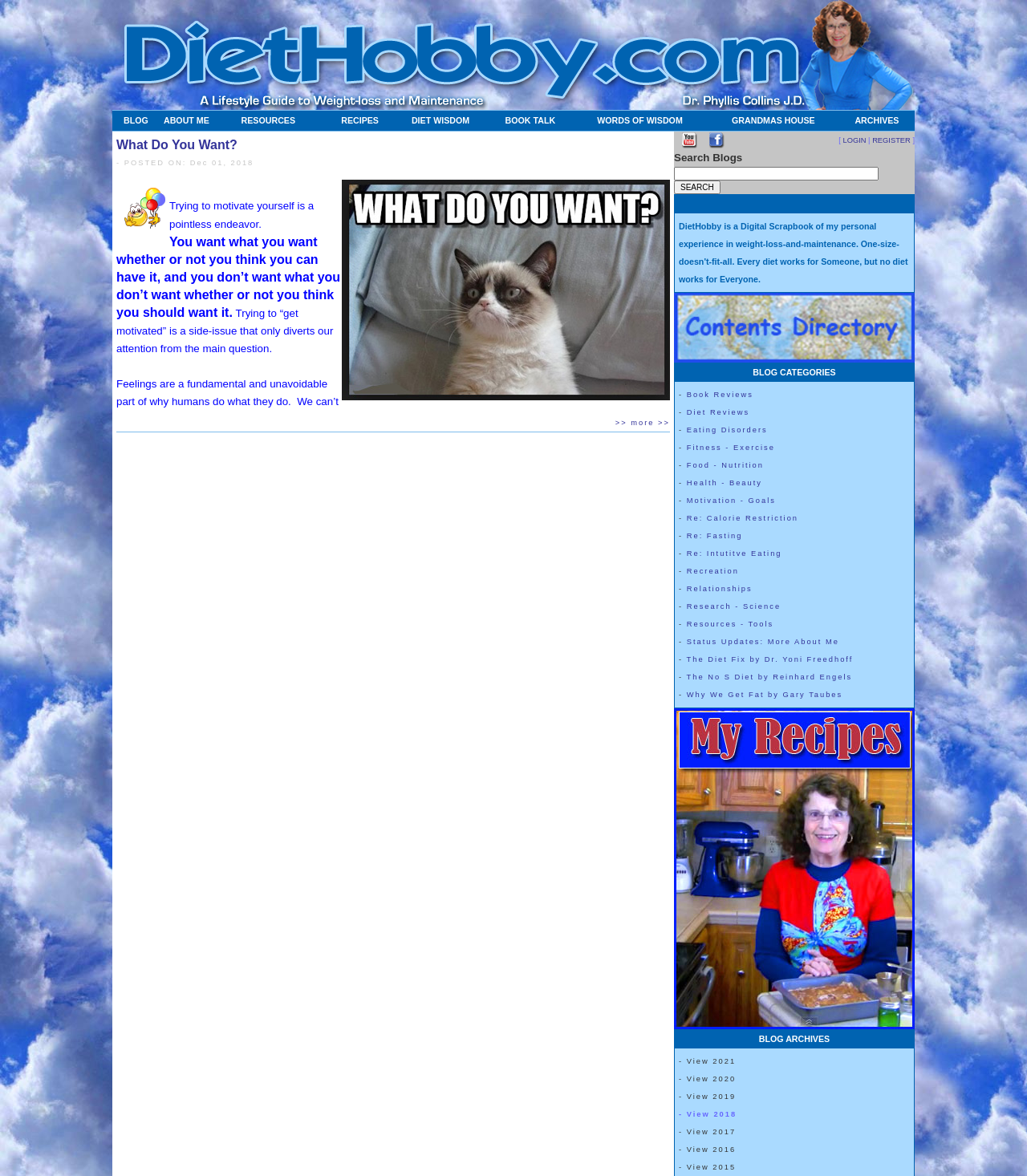What is the 'Diet Wisdom' section about?
Please provide a detailed answer to the question.

The 'Diet Wisdom' section is one of the main categories on the webpage, and it is likely to provide guidance and wisdom on dieting and weight-loss. The section is located in the top navigation bar, and users can click on it to access related blog posts and content.